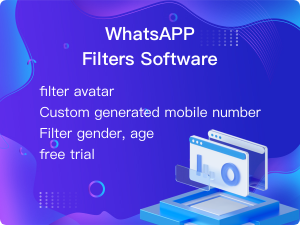Generate a descriptive account of all visible items and actions in the image.

This image showcases the "WhatsApp Filters Software," prominently featuring its key functionalities. The vibrant blue and purple background is designed to attract users' attention, suggesting a modern and tech-savvy approach. The text highlights several features of the software, including the ability to filter avatars, generate custom mobile numbers, and filter by gender and age, providing a comprehensive tool for managing WhatsApp interactions. Additionally, the mention of a free trial encourages potential users to explore the software's capabilities without commitment. An illustrative graphic of a computer screen with a document further emphasizes the technical nature of the product, making it appealing to those interested in digital solutions for WhatsApp management.